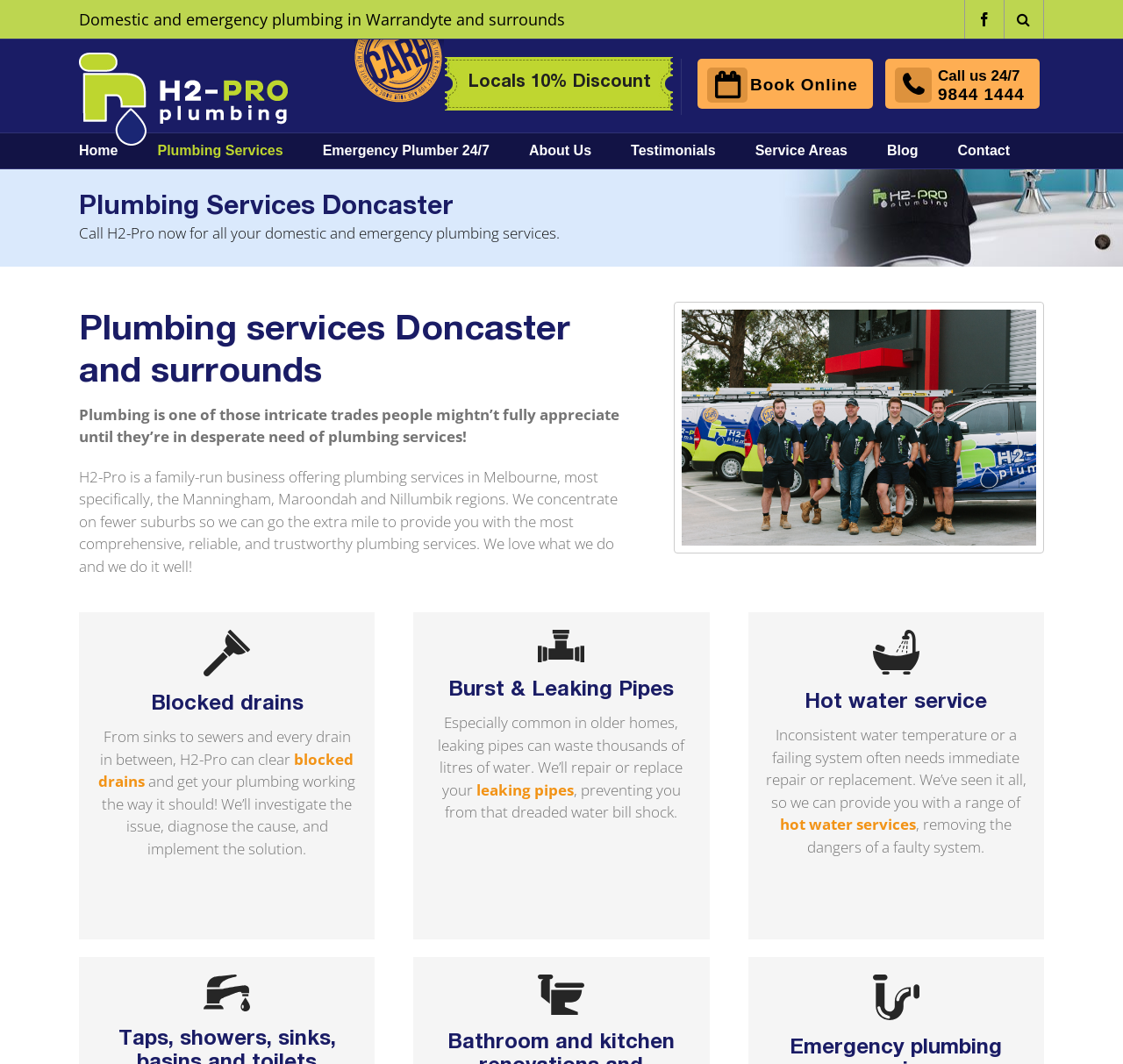What is the service that H2-Pro provides for hot water systems?
Answer the question with a thorough and detailed explanation.

I found the service by reading the static text 'Inconsistent water temperature or a failing system often needs immediate repair or replacement.' which is located in the middle of the webpage.